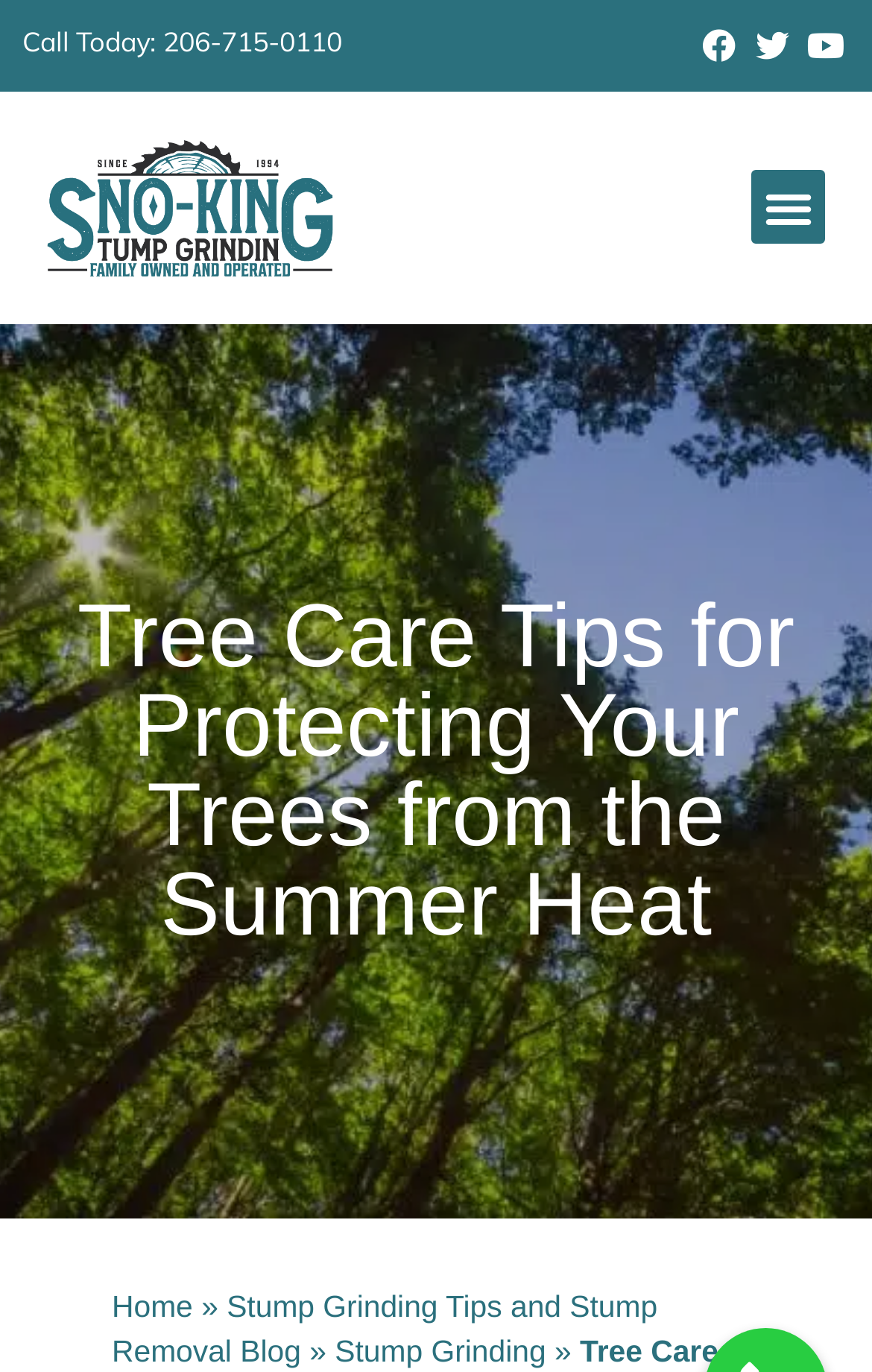Locate the bounding box coordinates of the element I should click to achieve the following instruction: "Call the phone number".

[0.026, 0.016, 0.392, 0.046]